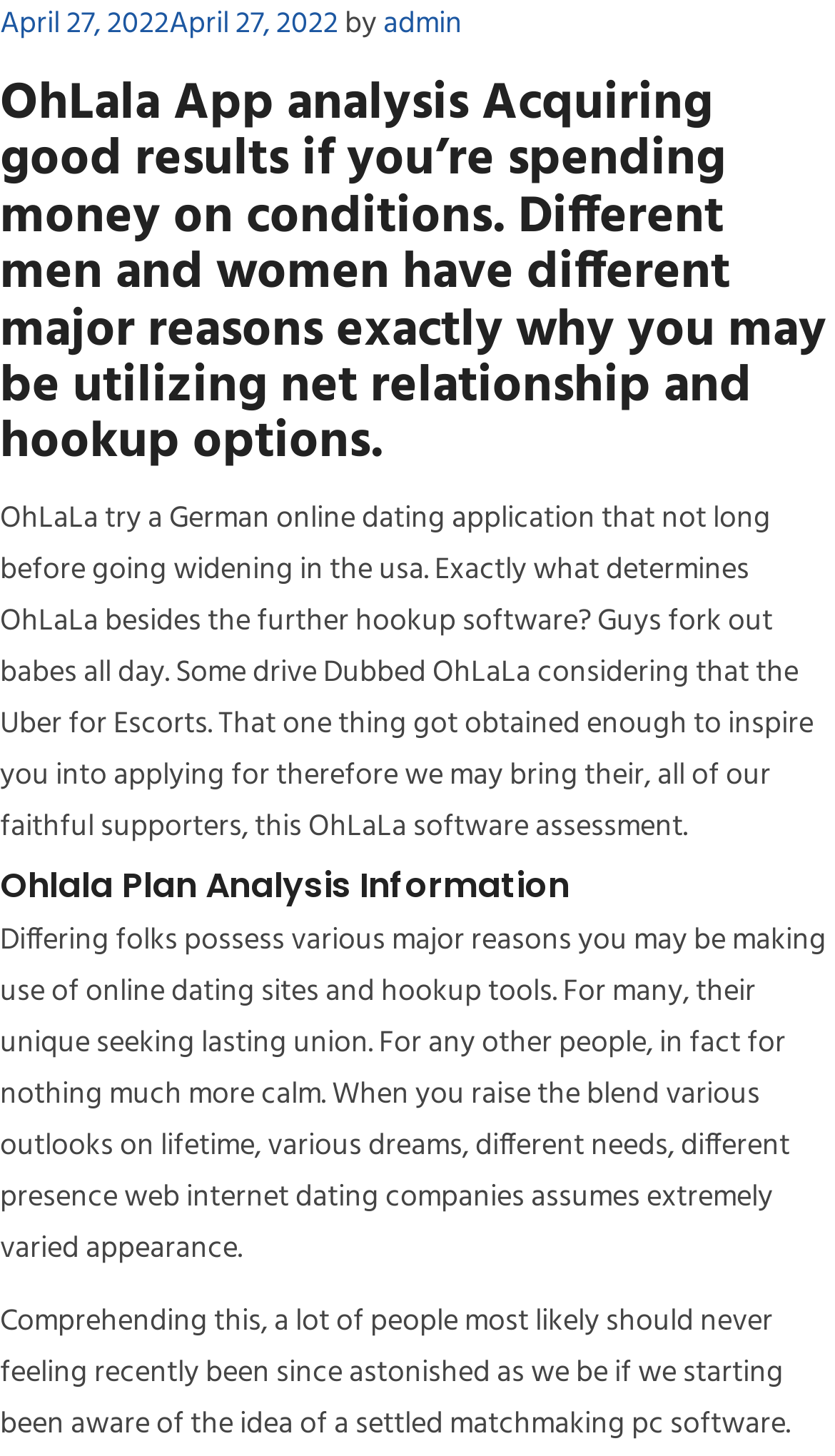Detail the various sections and features of the webpage.

The webpage is about an analysis of the OhLala App, a German online dating application. At the top, there is a header section that contains a date "April 27, 2022" and a link to the author "admin". Below the header, there is a main heading that summarizes the content of the webpage, which is about the OhLala App analysis.

The main content of the webpage is divided into sections. The first section describes what sets OhLala apart from other hookup apps, mentioning that guys pay girls all day, and some even call it the "Uber for Escorts". This section is followed by a subheading "Ohlala Plan Analysis Information" that separates it from the next section.

The next section discusses the various reasons people use online dating sites and hookup tools, such as seeking long-term relationships or casual encounters. The text explains that people have different outlooks on life, dreams, needs, and presence, which makes online dating companies assume varied appearances.

There are no images on the page, and the layout is primarily composed of text, with headings and subheadings that organize the content in a clear and readable manner.